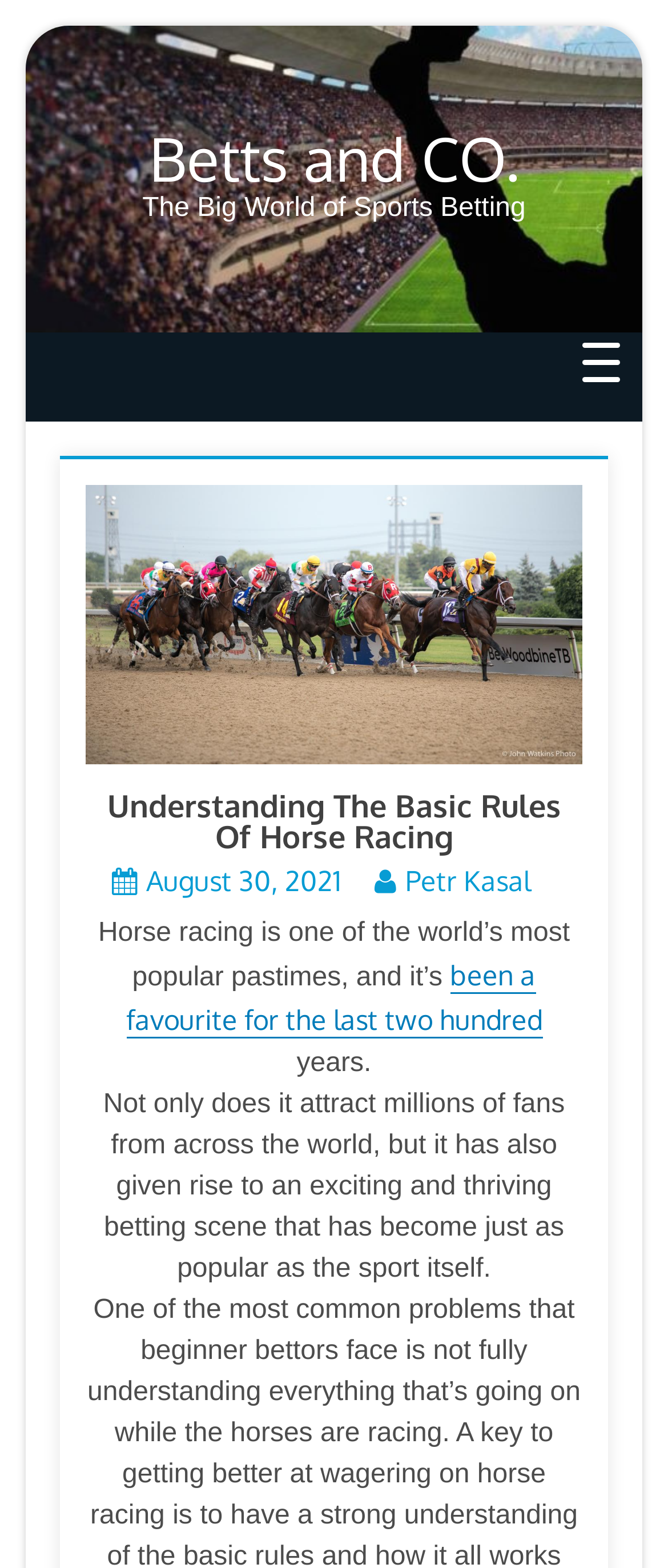Provide a brief response to the question using a single word or phrase: 
When was the article published?

August 30, 2021